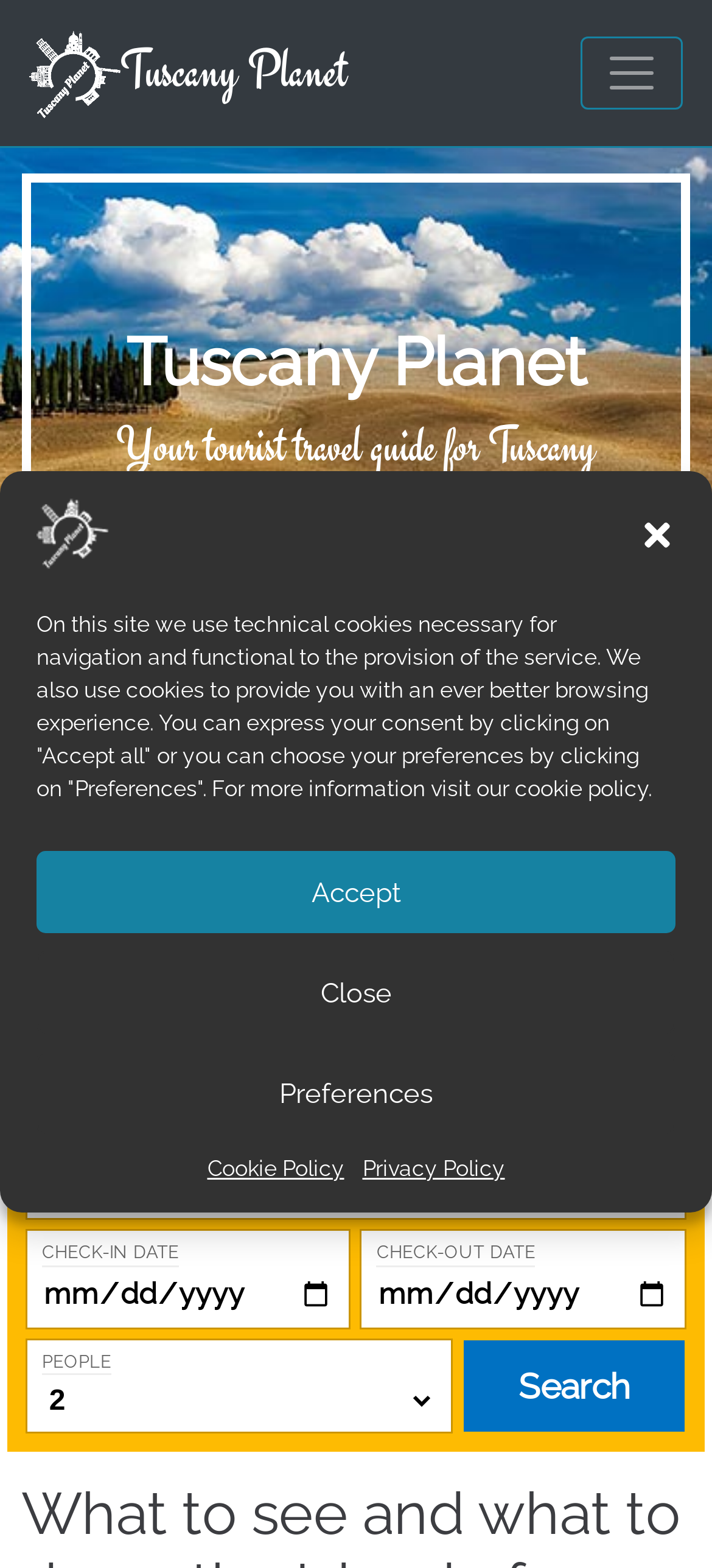What is the function of the 'Search' button? Examine the screenshot and reply using just one word or a brief phrase.

To search for hotels